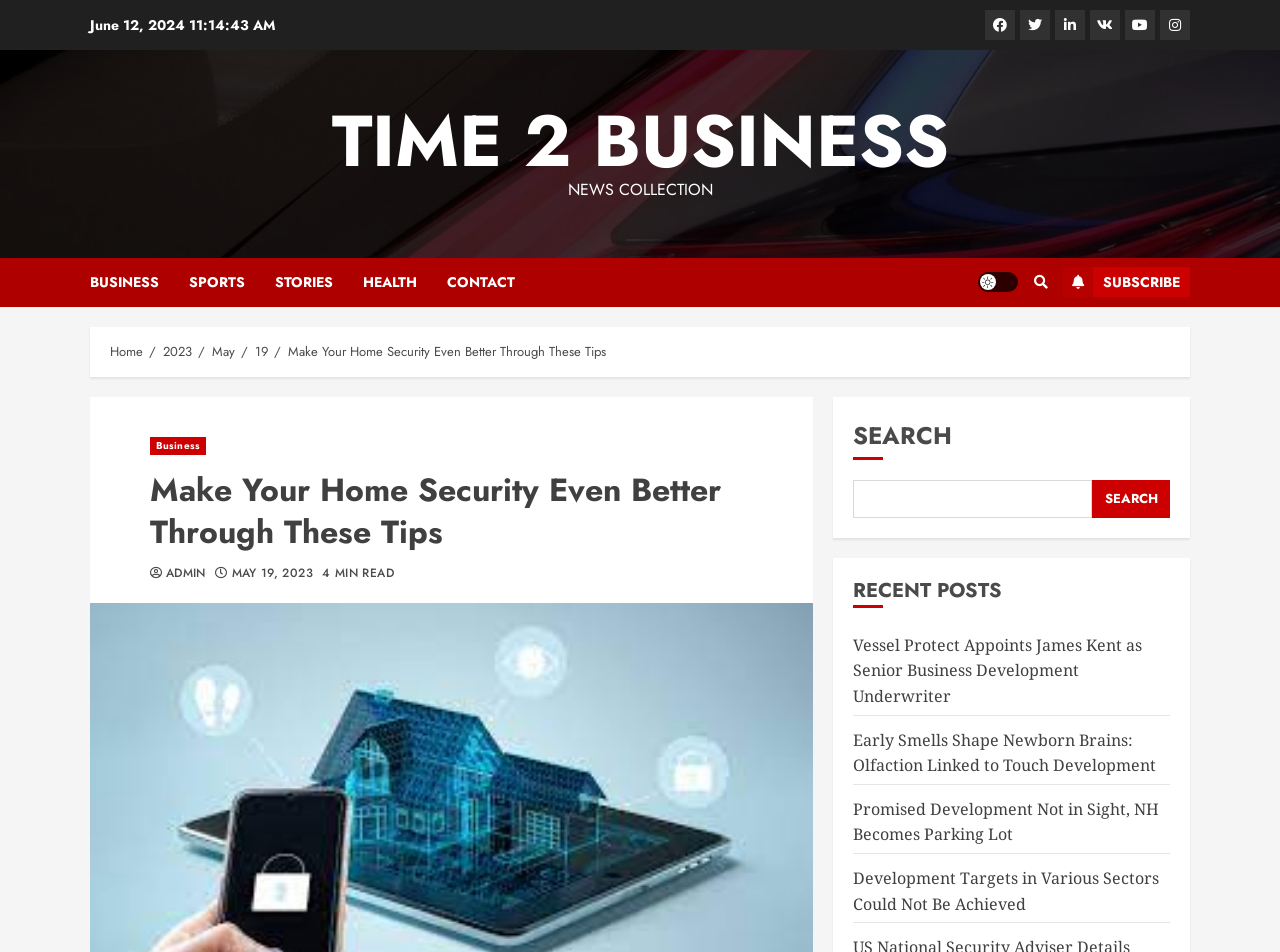Indicate the bounding box coordinates of the element that needs to be clicked to satisfy the following instruction: "Leave a comment". The coordinates should be four float numbers between 0 and 1, i.e., [left, top, right, bottom].

None